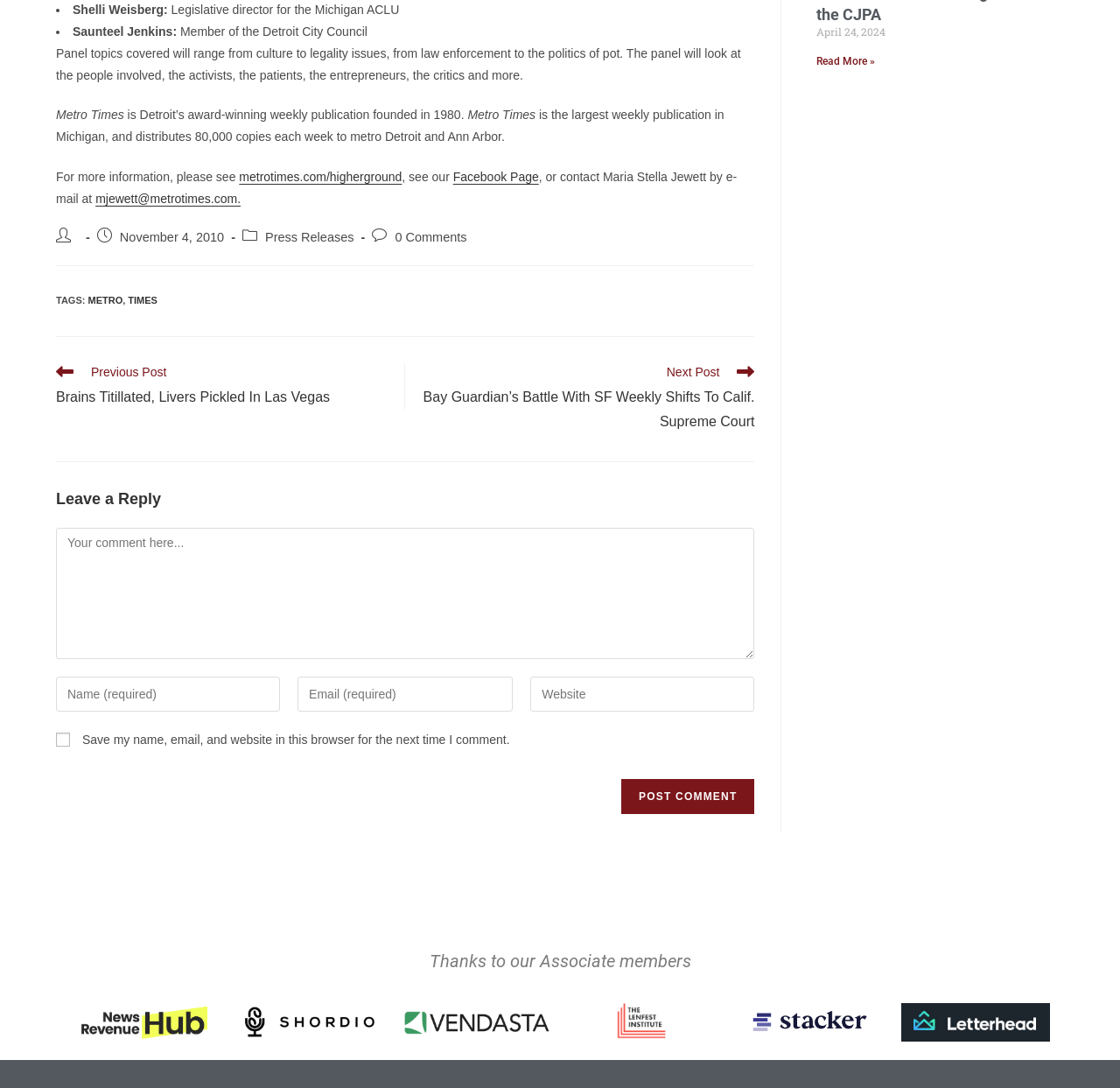Respond to the following question with a brief word or phrase:
How many comments are there on the article?

0